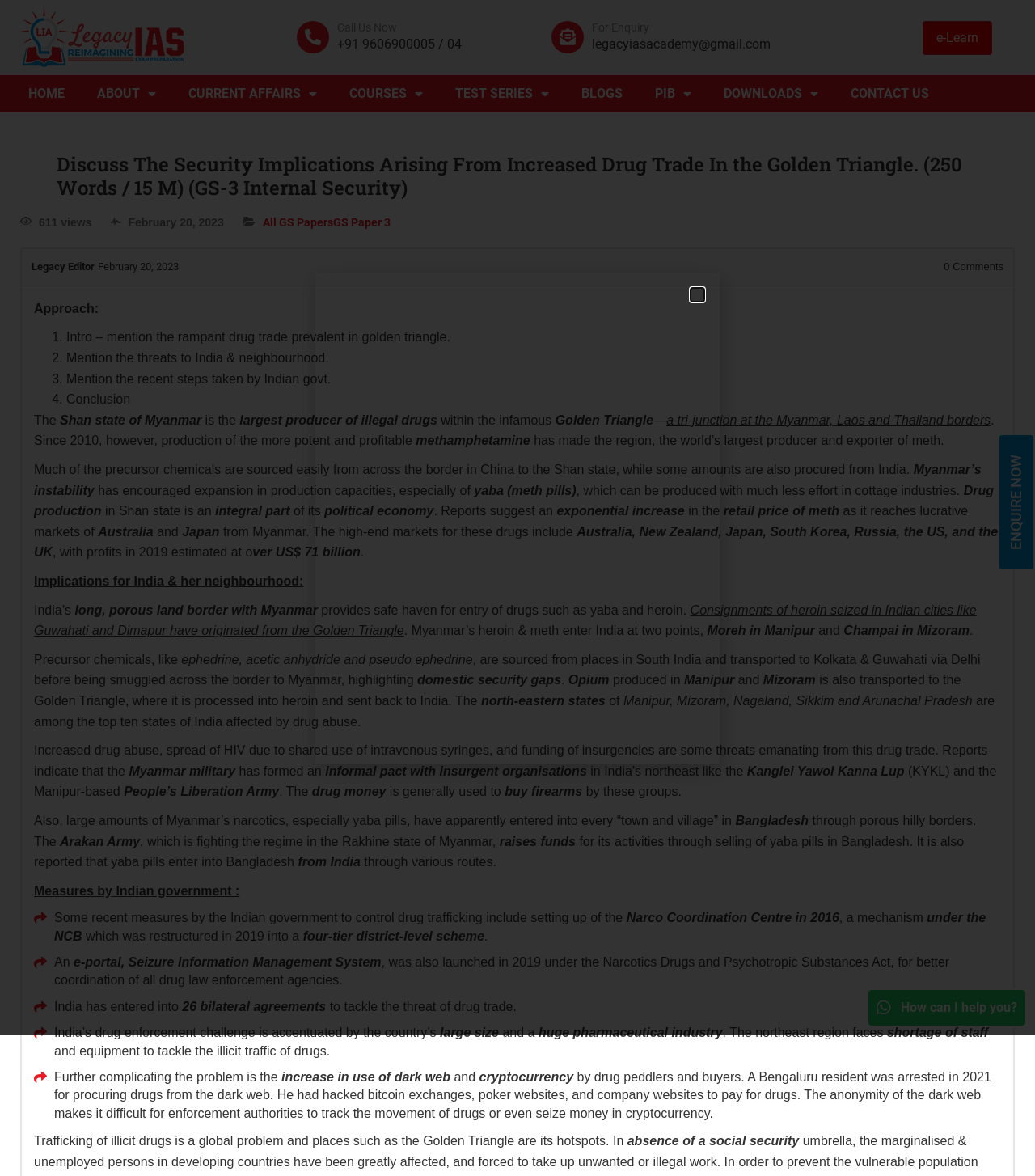Find the bounding box coordinates of the clickable region needed to perform the following instruction: "View the DHNB 2024 programme". The coordinates should be provided as four float numbers between 0 and 1, i.e., [left, top, right, bottom].

None